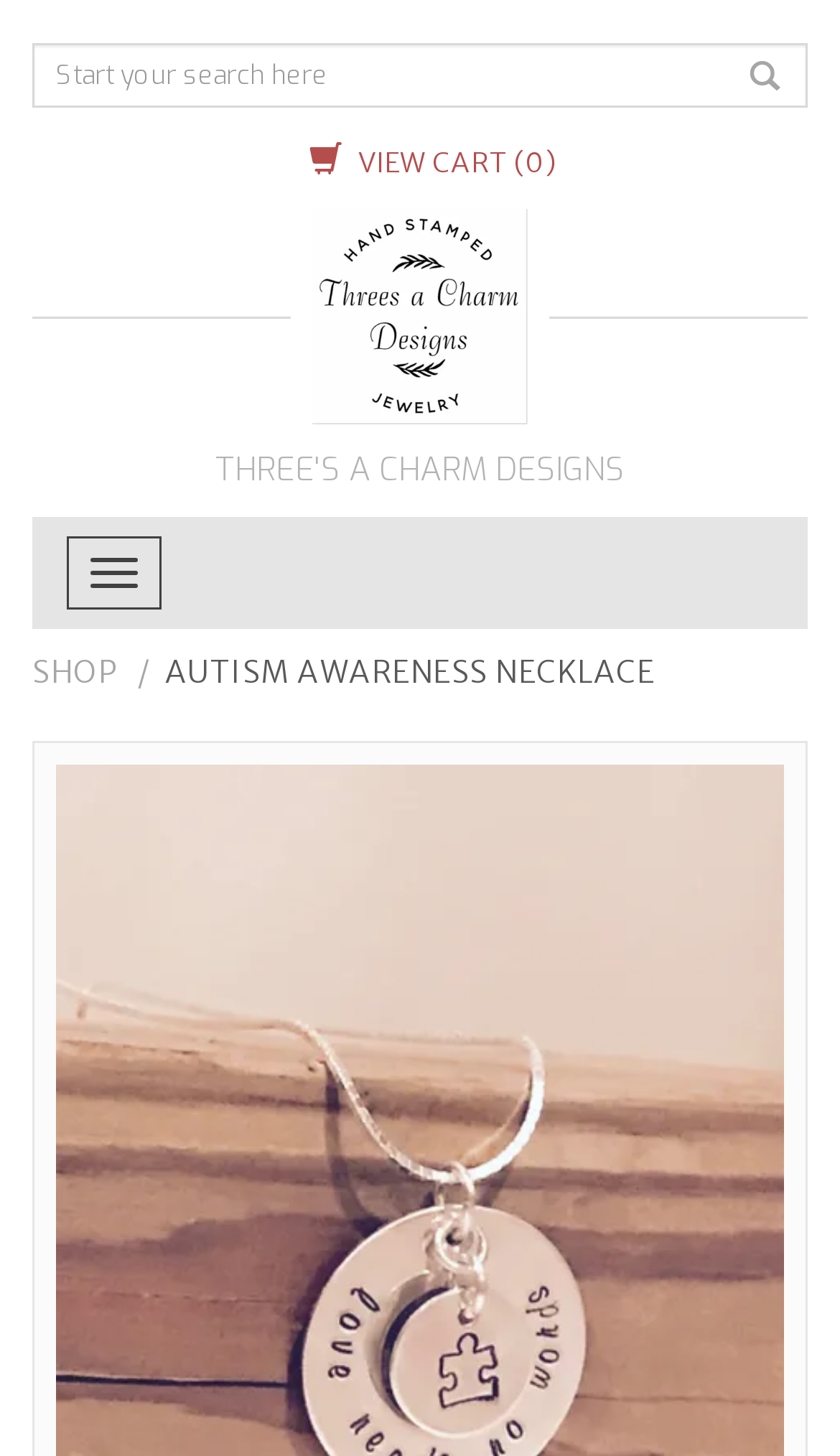Highlight the bounding box of the UI element that corresponds to this description: "Toggle navigation".

[0.079, 0.368, 0.192, 0.419]